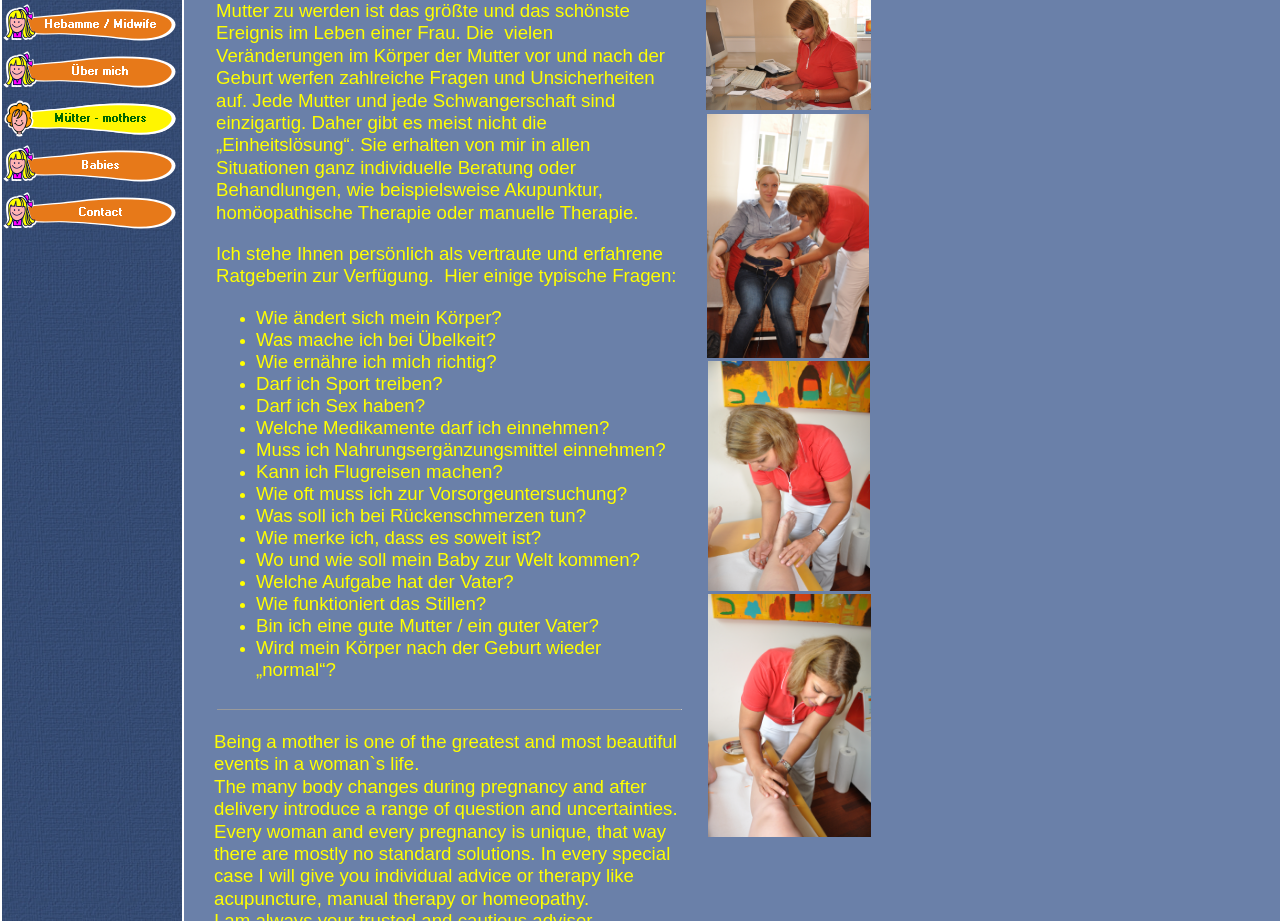Please provide a comprehensive response to the question below by analyzing the image: 
What is the main topic of discussion on the webpage?

The webpage has a long paragraph of text that discusses various aspects of pregnancy and motherhood, including physical changes, nutrition, and emotional well-being. The presence of this text suggests that the main topic of discussion on the webpage is pregnancy and motherhood.